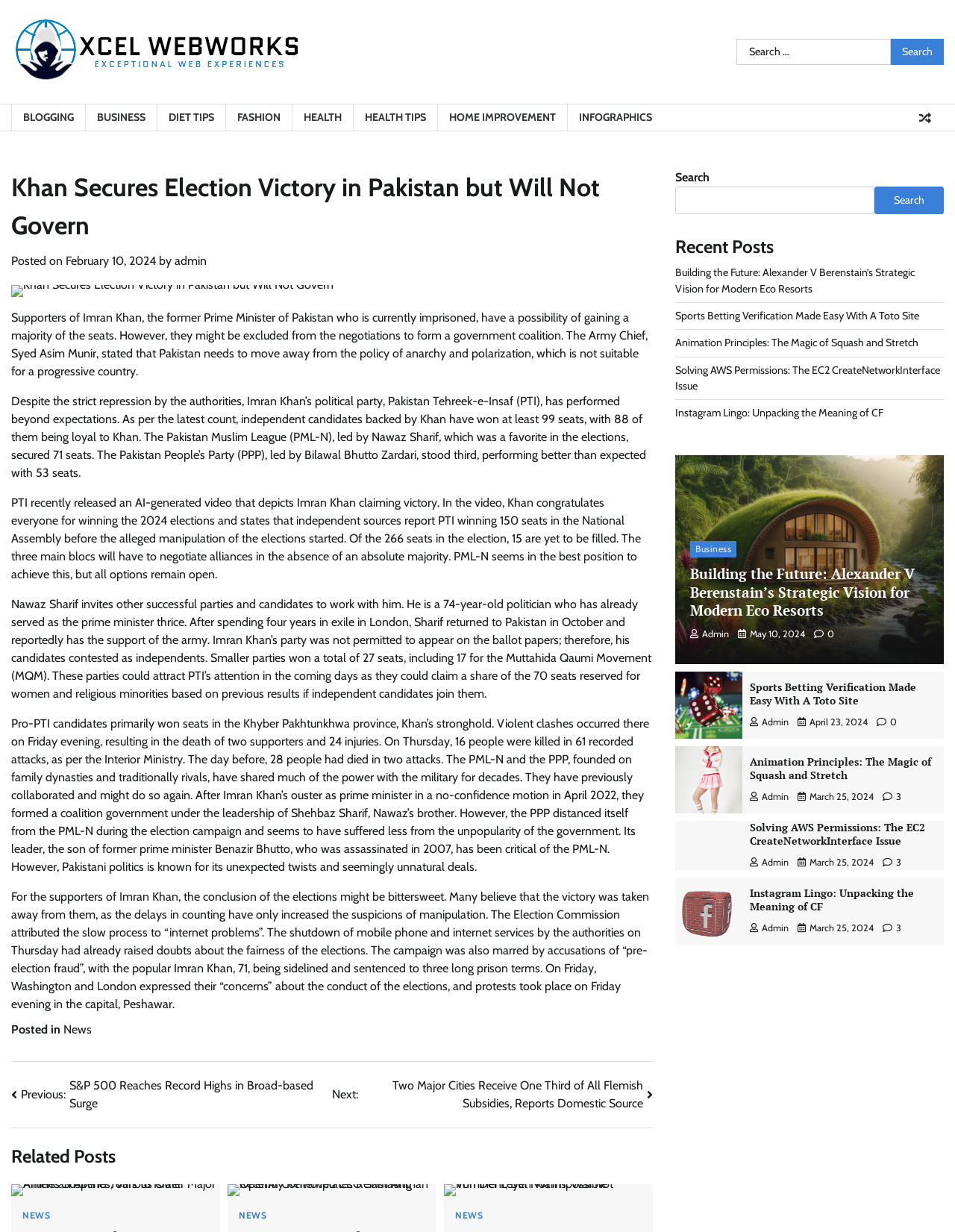Can you determine the bounding box coordinates of the area that needs to be clicked to fulfill the following instruction: "View related posts"?

[0.012, 0.928, 0.684, 0.949]